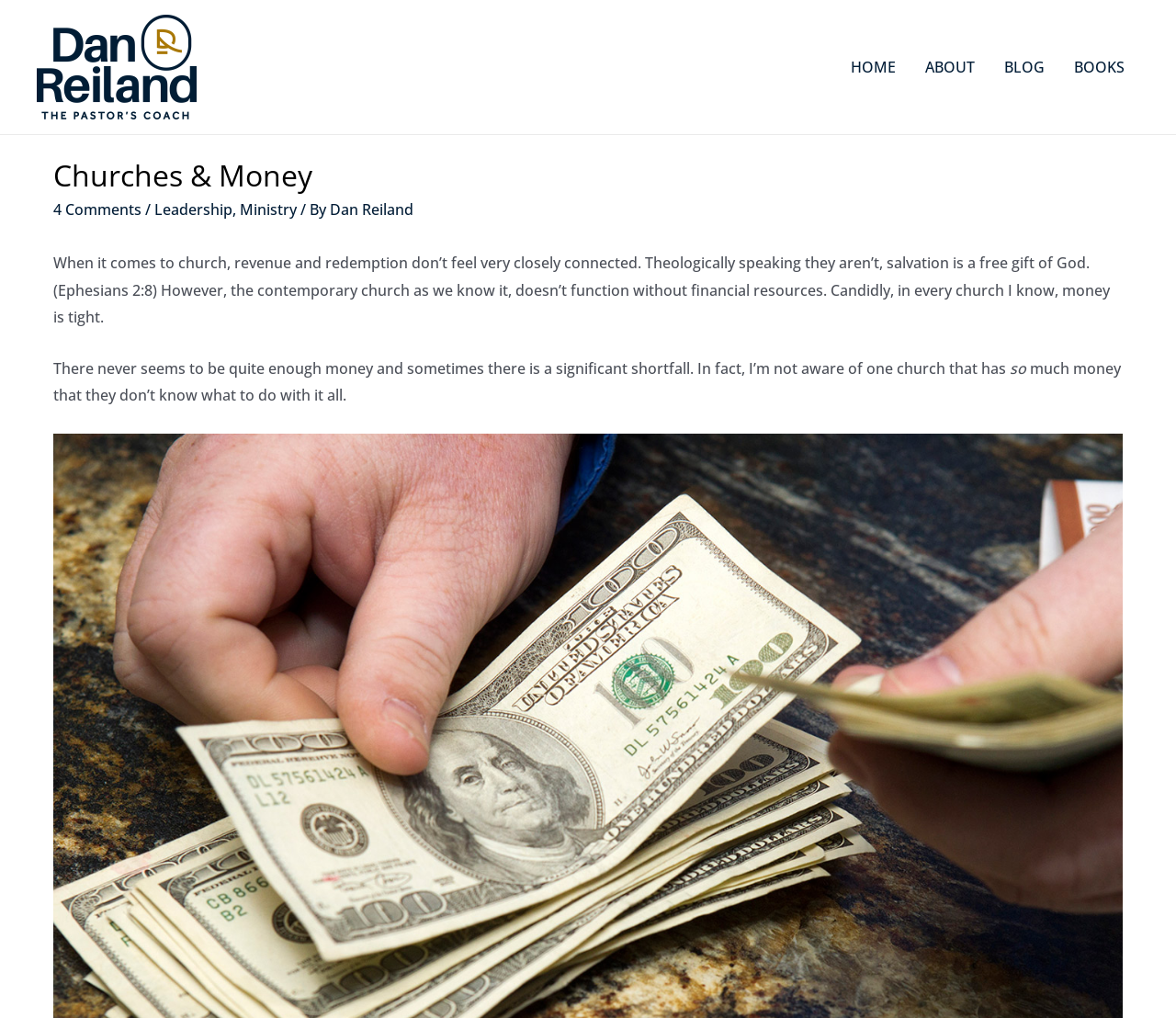Please predict the bounding box coordinates of the element's region where a click is necessary to complete the following instruction: "read about the author". The coordinates should be represented by four float numbers between 0 and 1, i.e., [left, top, right, bottom].

[0.031, 0.054, 0.167, 0.074]